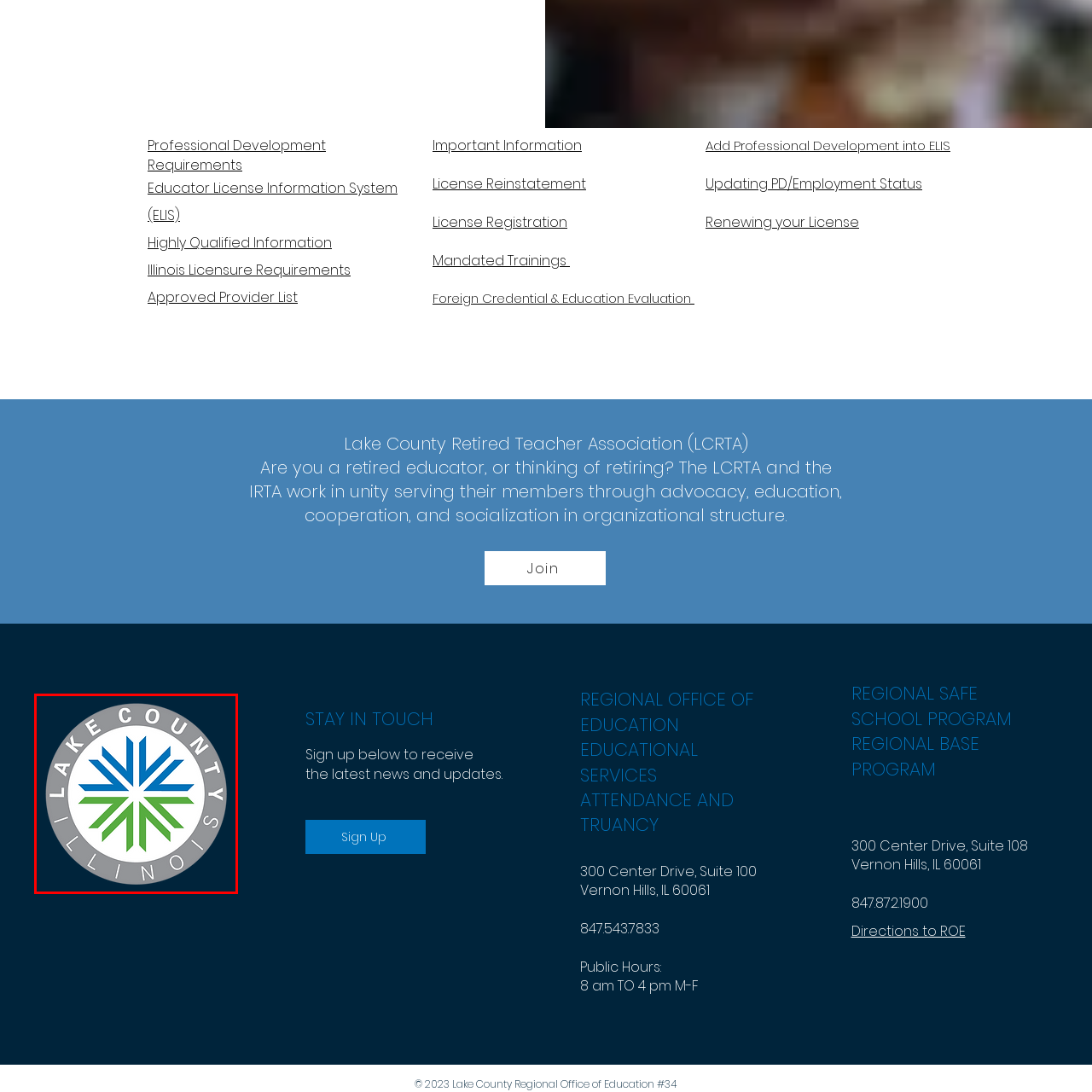What is written at the top of the gray border?
Look closely at the image contained within the red bounding box and answer the question in detail, using the visual information present.

The caption states that the words 'LAKE COUNTY' are inscribed at the top of the gray border, which surrounds the emblem.